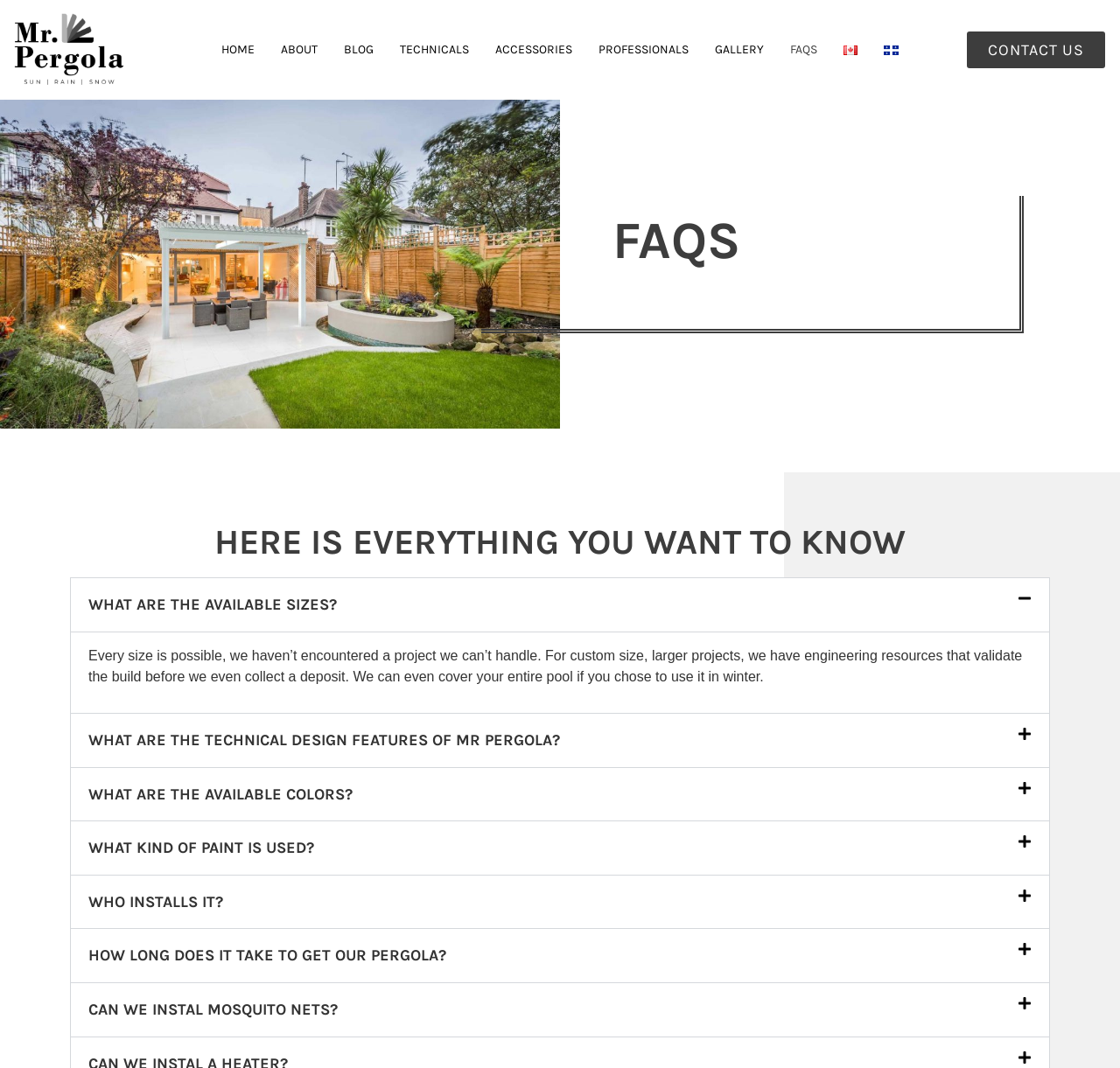Kindly determine the bounding box coordinates for the area that needs to be clicked to execute this instruction: "Click the FAQS link".

[0.705, 0.039, 0.73, 0.055]